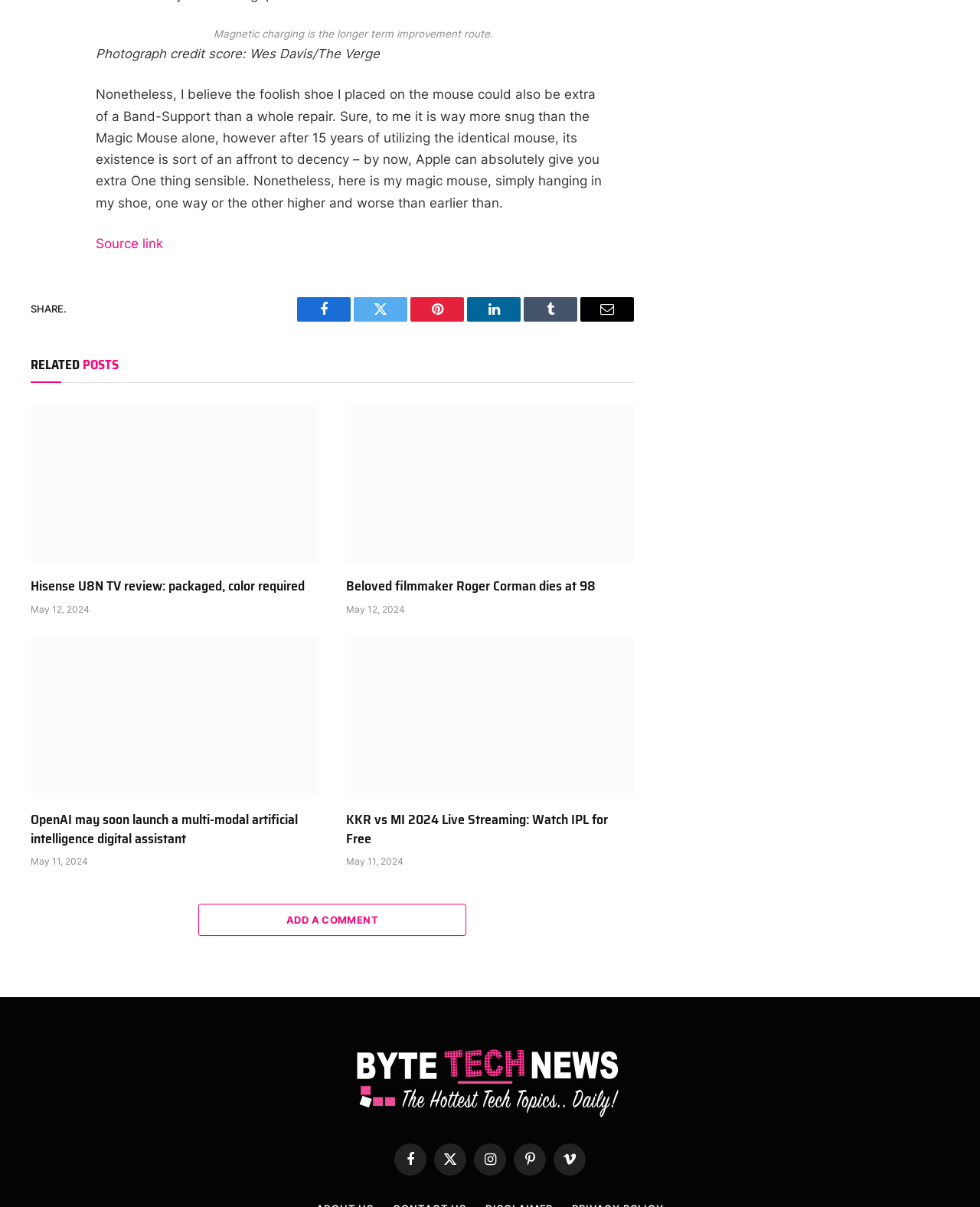Find the bounding box coordinates of the clickable region needed to perform the following instruction: "Visit the ByteTechNews Facebook page". The coordinates should be provided as four float numbers between 0 and 1, i.e., [left, top, right, bottom].

[0.402, 0.947, 0.435, 0.974]